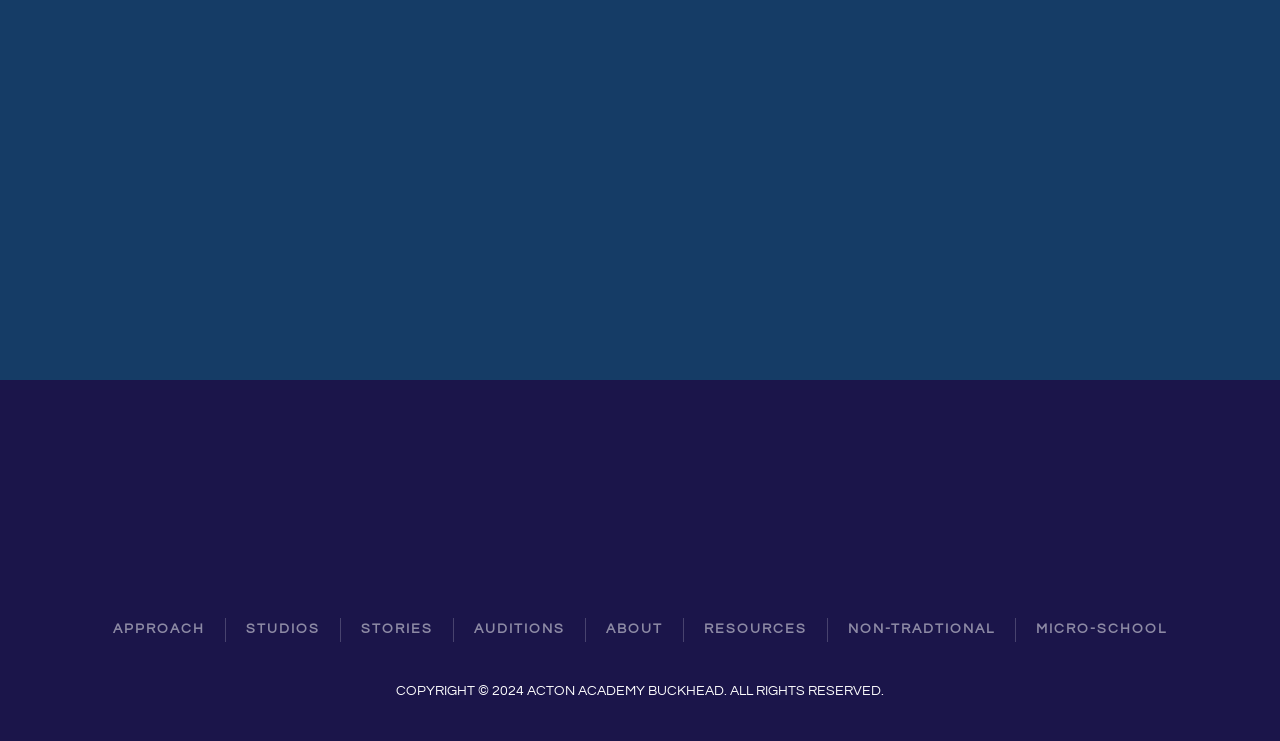Kindly respond to the following question with a single word or a brief phrase: 
How many links are there at the top of the webpage?

8